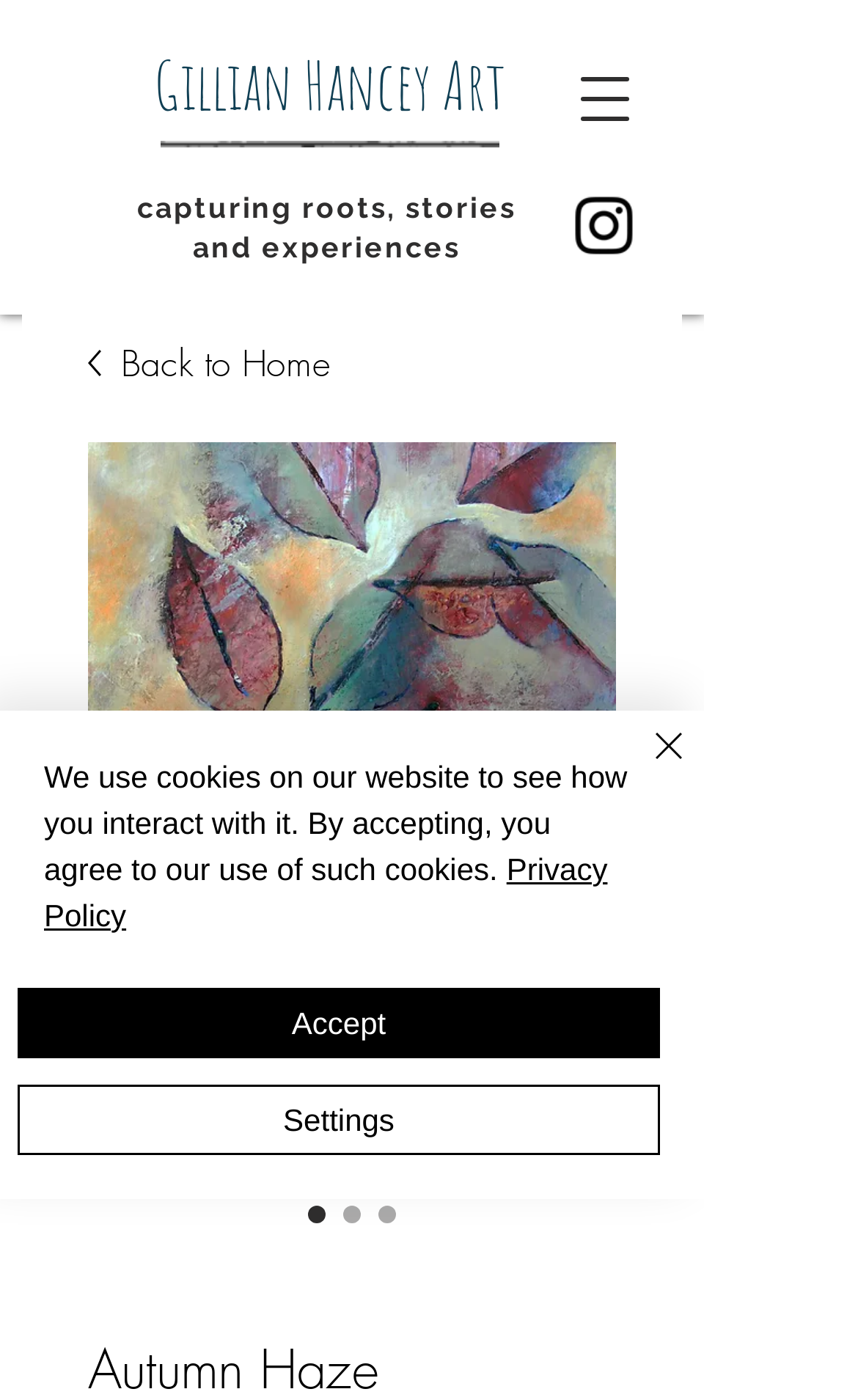Please analyze the image and give a detailed answer to the question:
How many social media links are there?

I found the answer by looking at the list element 'Social Bar' which contains a single link element 'Black Instagram Icon', suggesting that there is only one social media link.